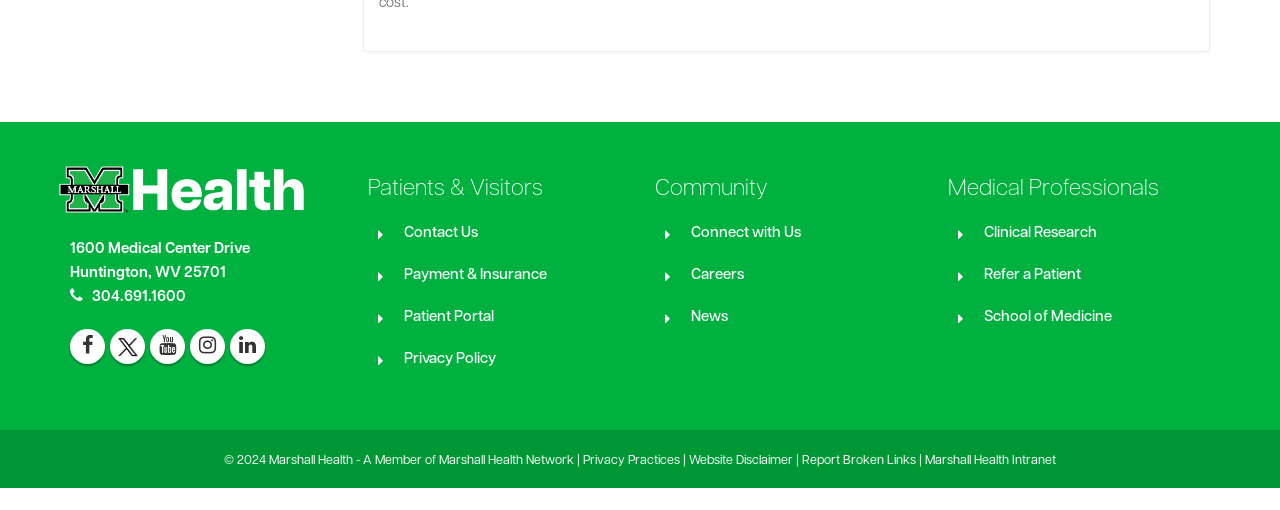What is the address of the medical center?
Using the image, answer in one word or phrase.

1600 Medical Center Drive